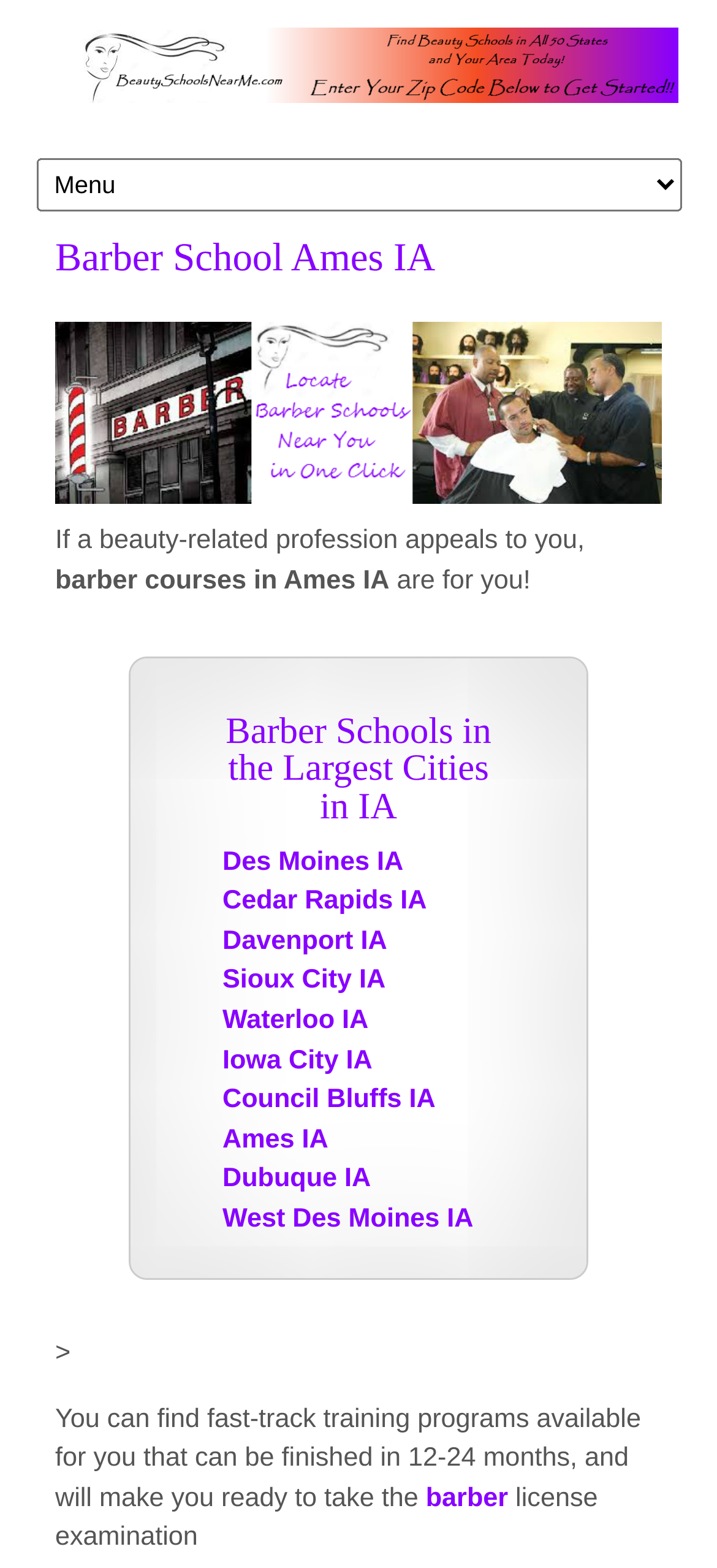Give a full account of the webpage's elements and their arrangement.

This webpage is about barber schools in Ames, Iowa. At the top, there is a heading that reads "Beauty Schools Near Me – Find Cosmetology Schools Today!" accompanied by an image with the same text. Below this, there is a combobox that allows users to select an option.

The main content of the page is divided into sections. The first section has a heading "Barber School Ames IA" and an image related to barber schools in Ames, IA. Below this, there are three lines of text that introduce the topic of barber courses in Ames, IA.

The next section is headed "Barber Schools in the Largest Cities in IA" and lists several cities in Iowa, including Des Moines, Cedar Rapids, and Ames, with links to each city's barber schools. These links are arranged in a vertical list, with each link positioned below the previous one.

At the bottom of the page, there is a static text that provides more information about the barber training programs available, stating that they can be completed in 12-24 months and prepare students to take the barber license examination. The text also includes a link to the word "barber".